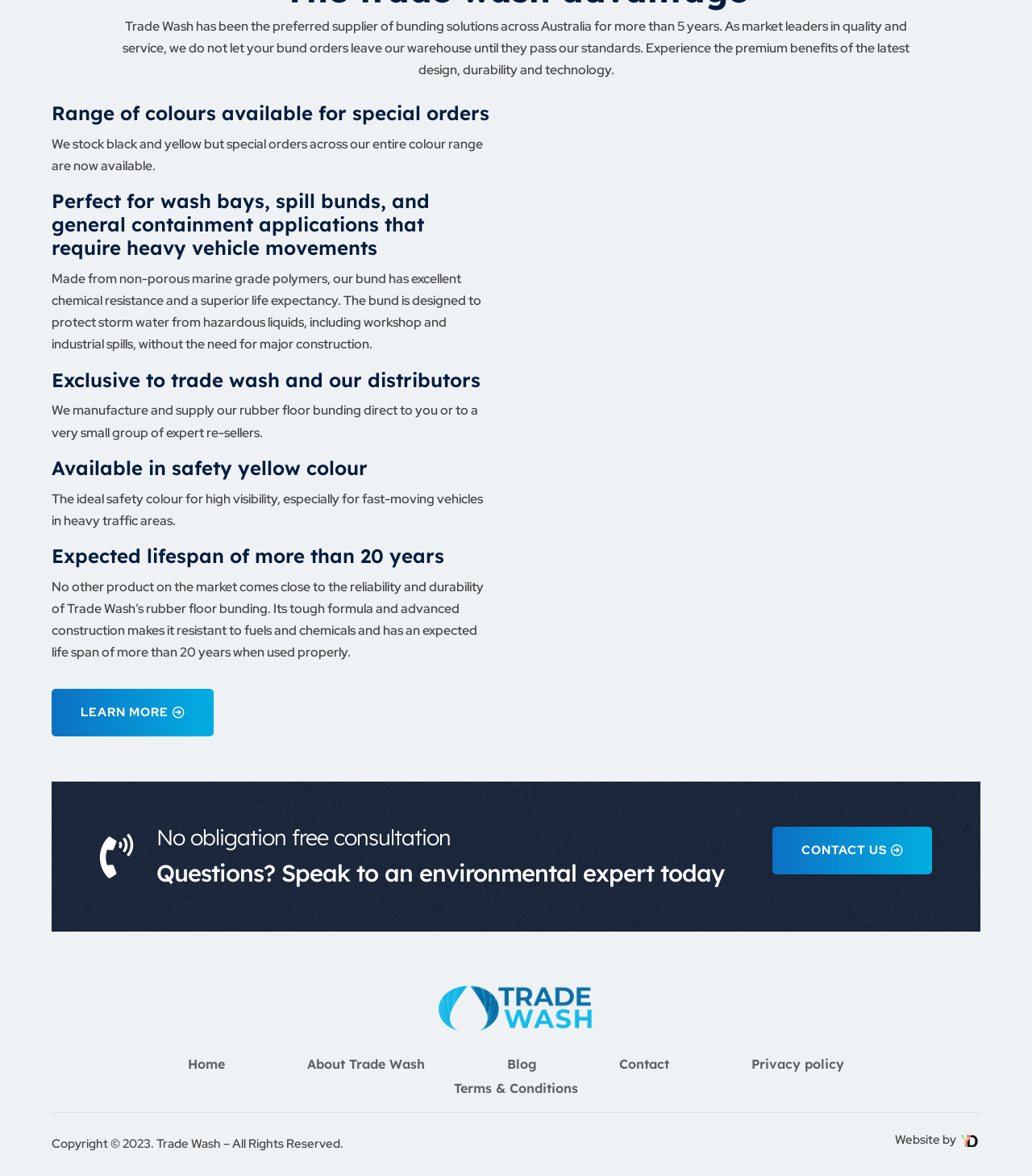Please provide the bounding box coordinates for the element that needs to be clicked to perform the following instruction: "Contact us for a free consultation". The coordinates should be given as four float numbers between 0 and 1, i.e., [left, top, right, bottom].

[0.748, 0.703, 0.903, 0.743]